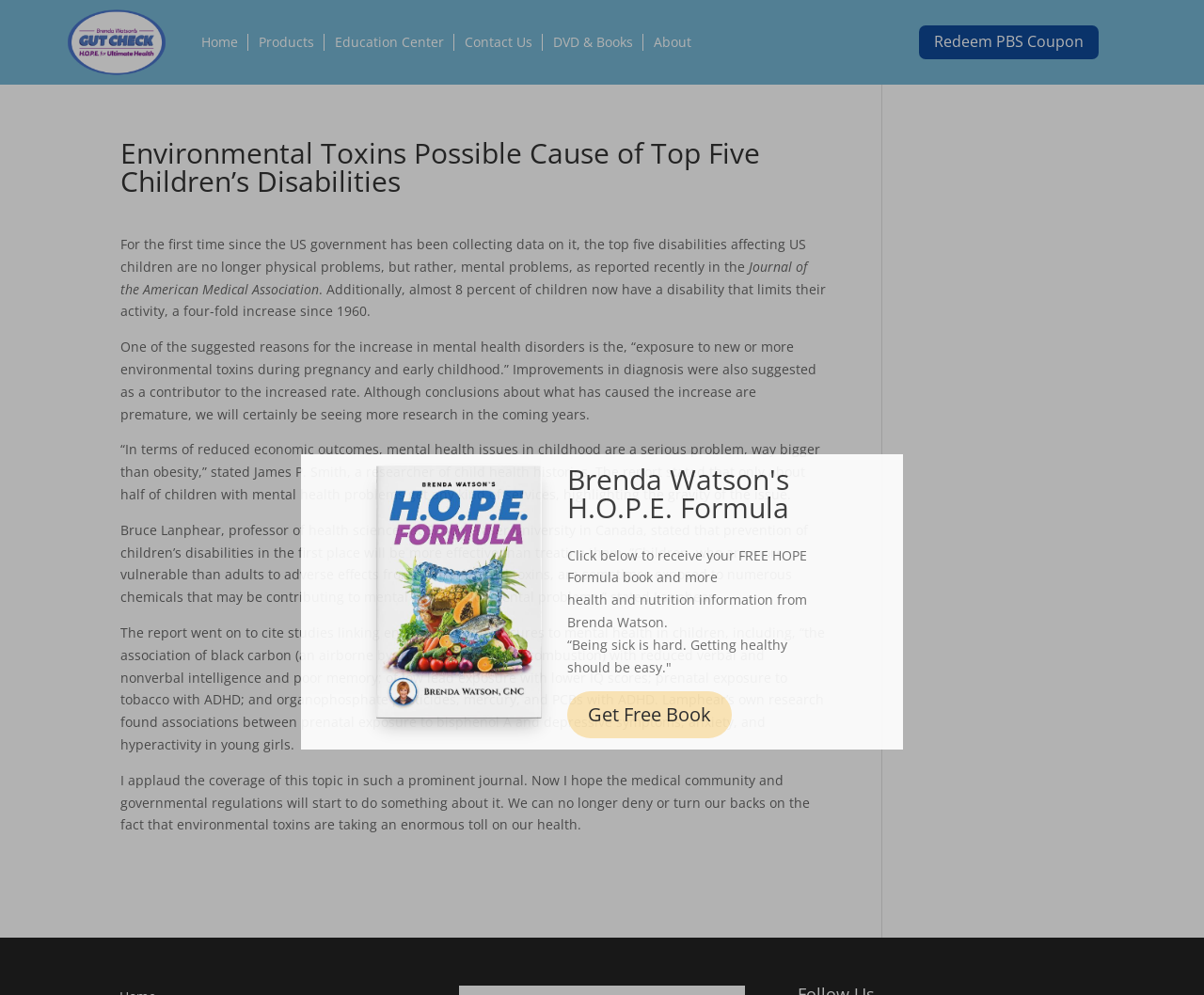Please find the bounding box coordinates of the element that must be clicked to perform the given instruction: "Click the 'Contact Us' link". The coordinates should be four float numbers from 0 to 1, i.e., [left, top, right, bottom].

[0.386, 0.0, 0.442, 0.085]